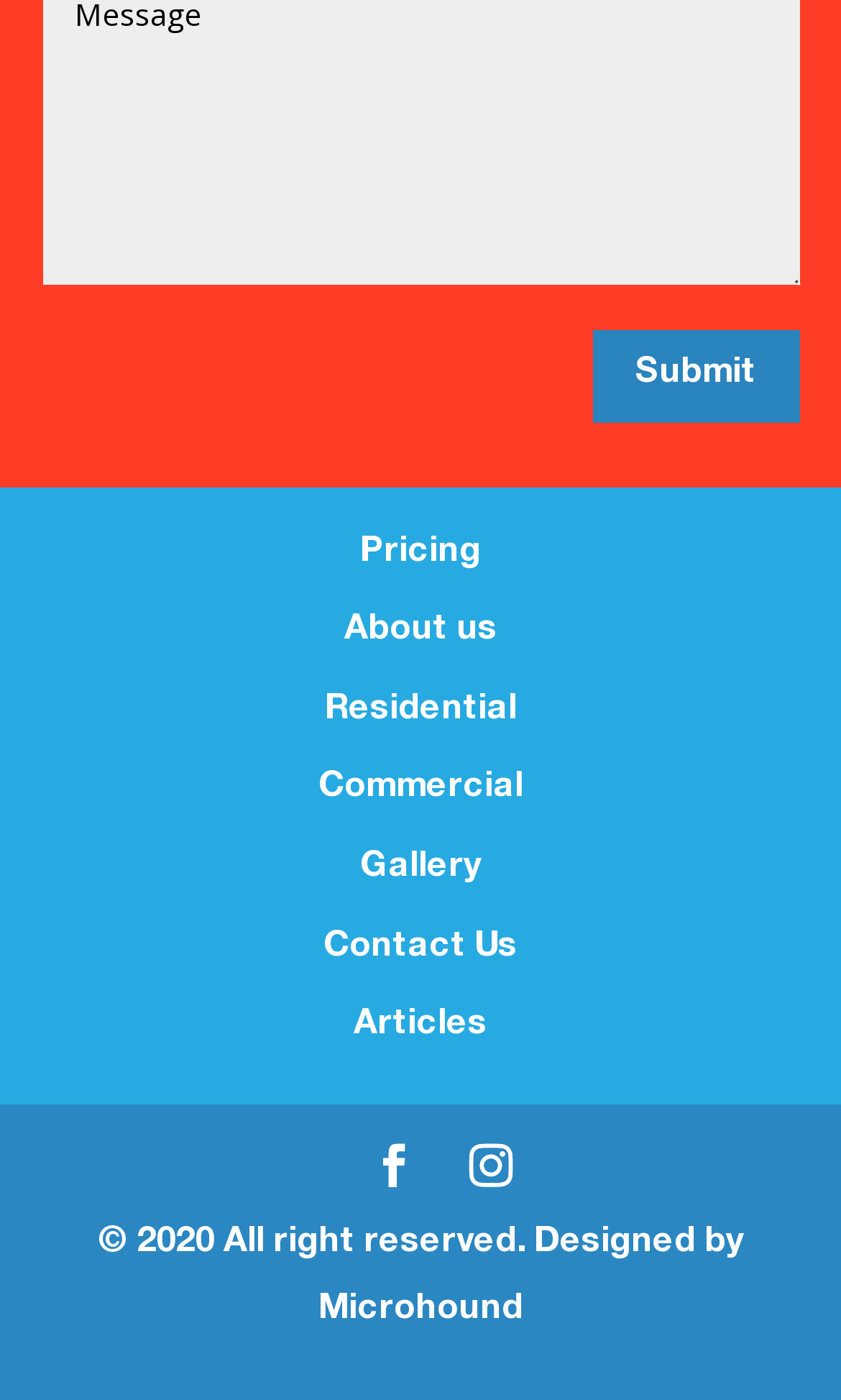Find and indicate the bounding box coordinates of the region you should select to follow the given instruction: "Save login information".

None